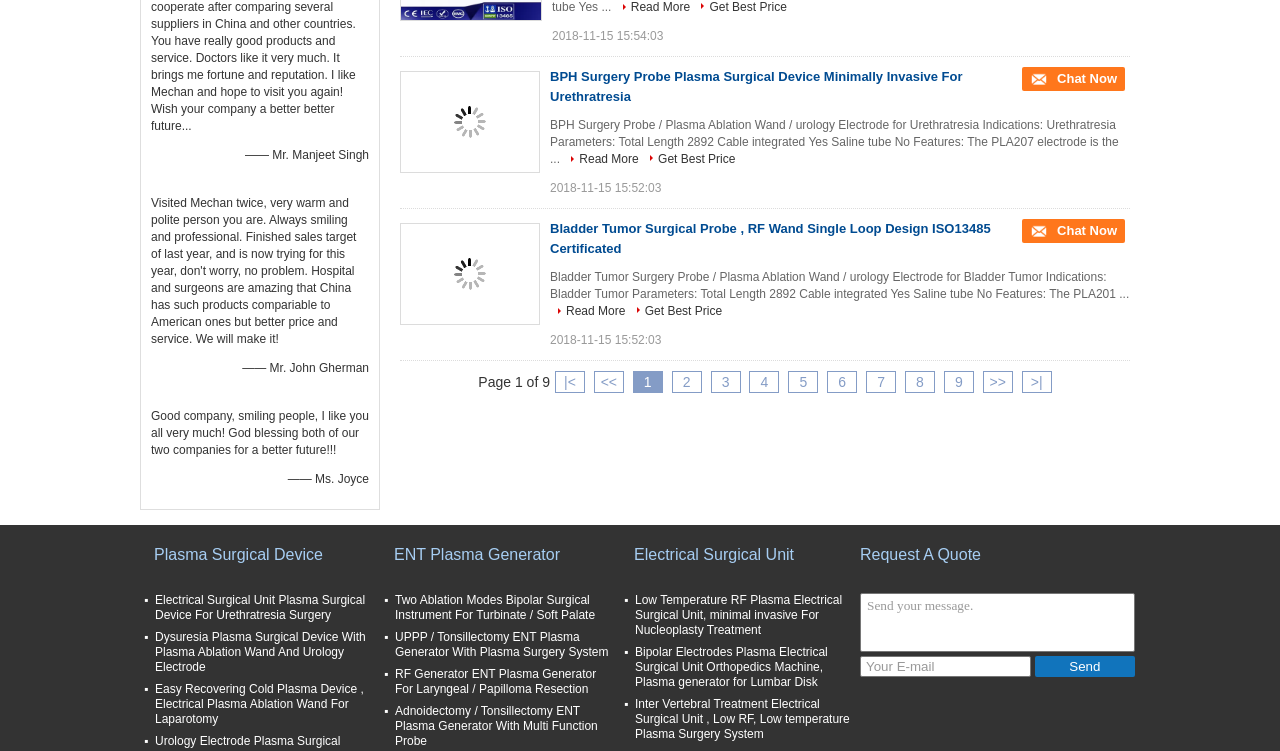Determine the bounding box coordinates of the clickable element to achieve the following action: 'Click on the 'Chat Now' button for BPH Surgery Probe Plasma Surgical Device'. Provide the coordinates as four float values between 0 and 1, formatted as [left, top, right, bottom].

[0.799, 0.089, 0.879, 0.121]